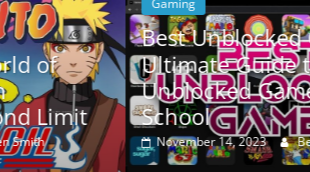Elaborate on the image by describing it in detail.

The image features an eye-catching graphic showcasing popular gaming content. On the left side, an animated character reminiscent of a ninja from a popular anime series is depicted, representing a world filled with adventure and excitement. This character is framed against a vibrant background that emphasizes action and creativity. 

To the right, there are visually striking thumbnails of various unblocked games, hinting at a diverse collection available for players, particularly in school settings. The top header prominently displays the category "Gaming," leading into a highlighted link titled "Best Unblocked Games: The Ultimate Guide to Unblocked Games for School." Below that, a date, November 14, 2023, and a byline for author Ben Smith suggests fresh and engaging content aimed at gamers looking to enjoy safe online experiences. 

Overall, this image effectively captures the enthusiasm of gaming while addressing the need for accessible options in educational environments.